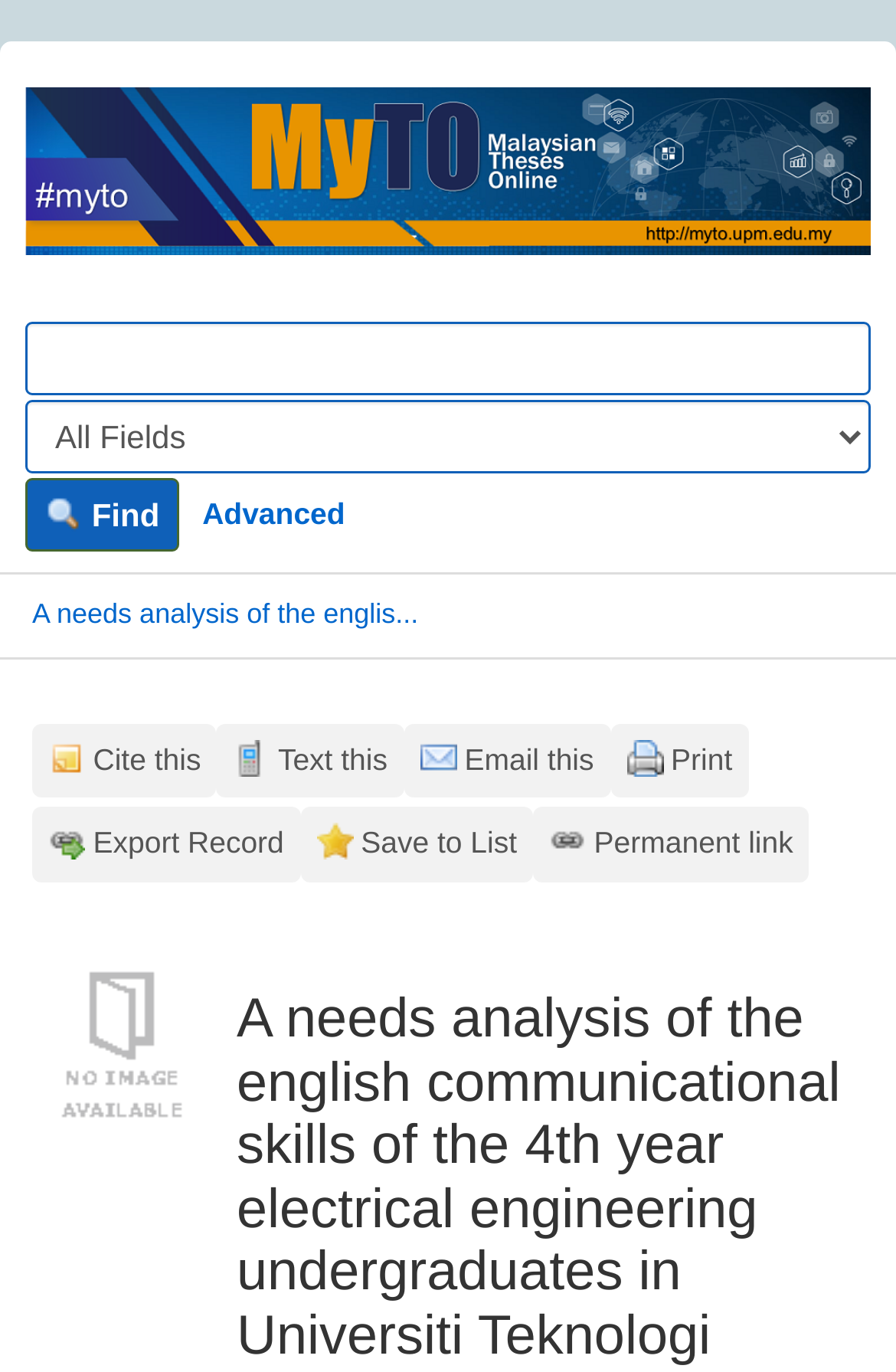Determine the bounding box coordinates of the clickable region to execute the instruction: "Export Record". The coordinates should be four float numbers between 0 and 1, denoted as [left, top, right, bottom].

[0.036, 0.589, 0.335, 0.643]